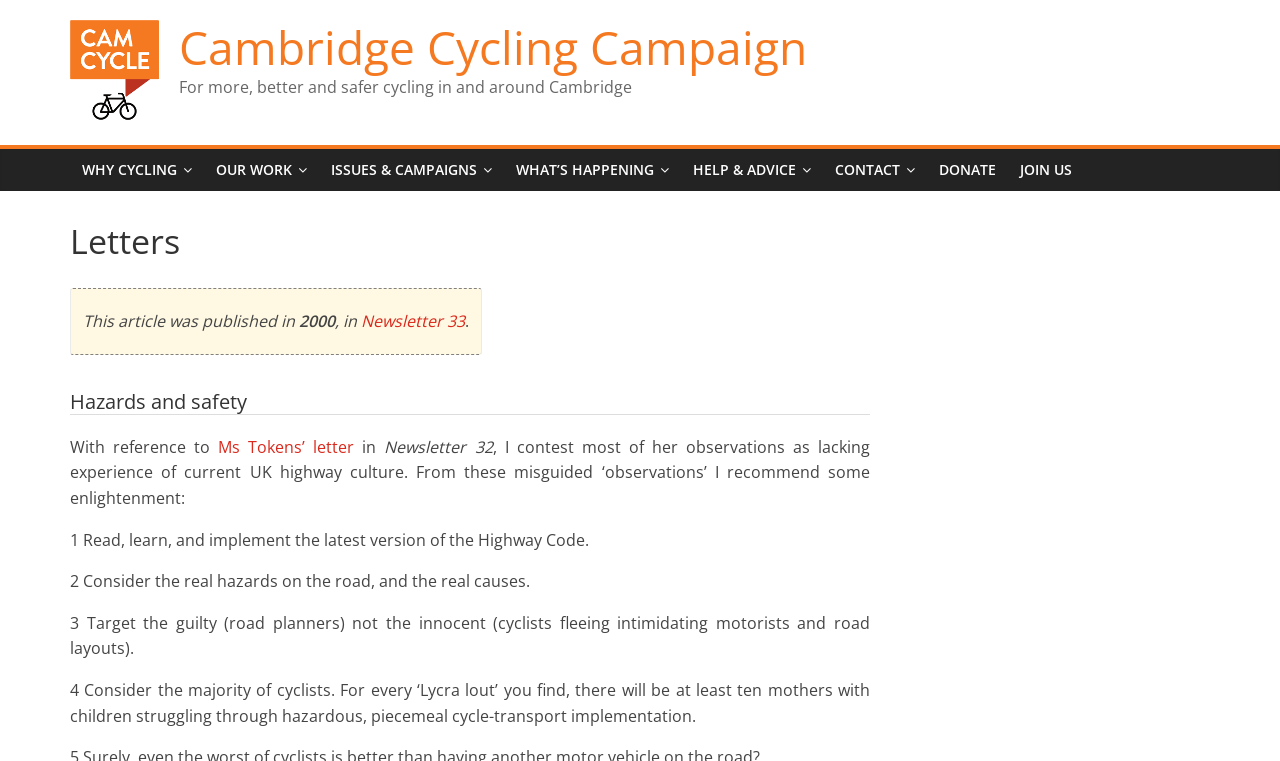Find and provide the bounding box coordinates for the UI element described here: "alt="Cambridge Cycling Campaign"". The coordinates should be given as four float numbers between 0 and 1: [left, top, right, bottom].

[0.055, 0.028, 0.124, 0.057]